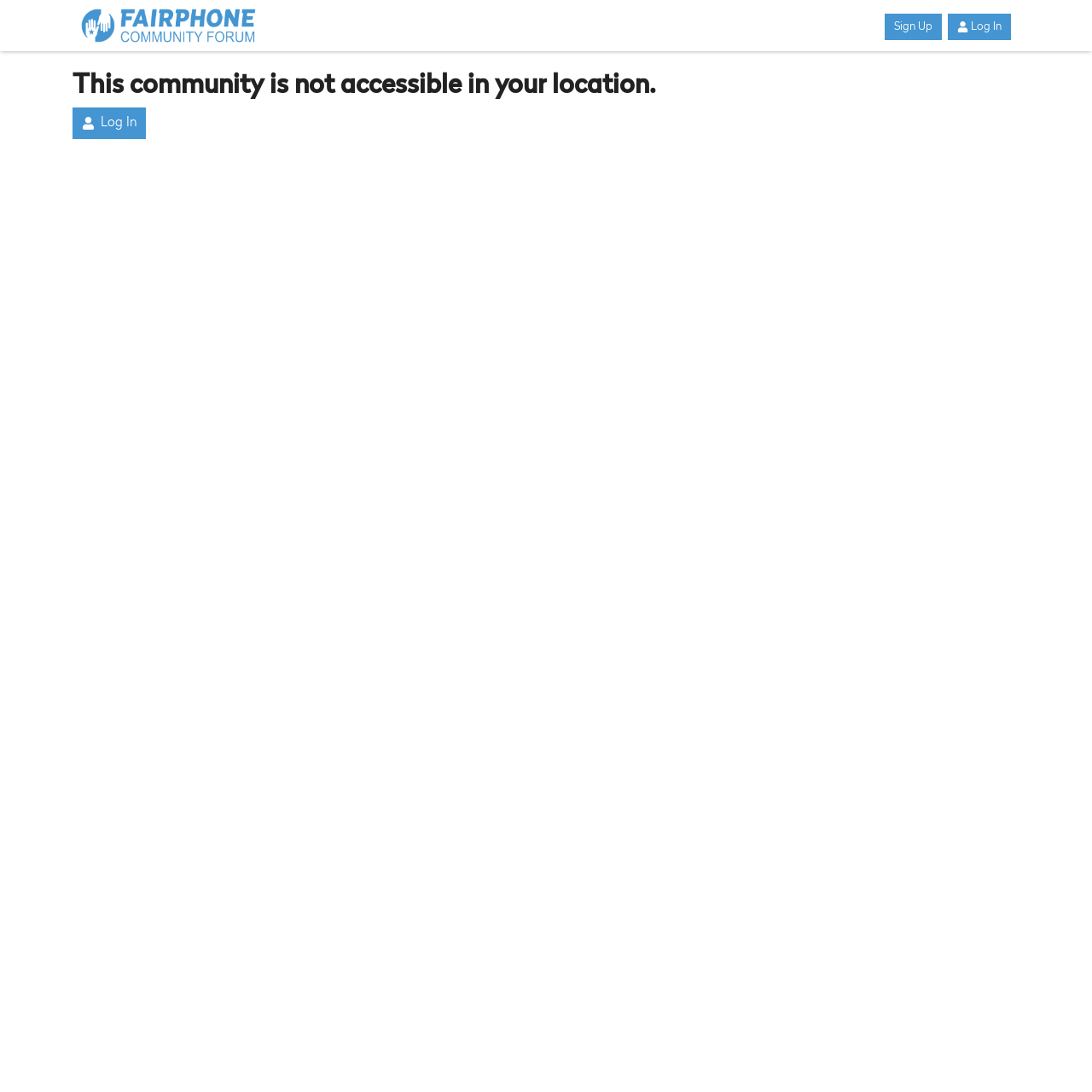Is the community accessible in the current location?
Answer the question with as much detail as you can, using the image as a reference.

I read the warning message 'This community is not accessible in your location.' and inferred that the community is not accessible in the current location.